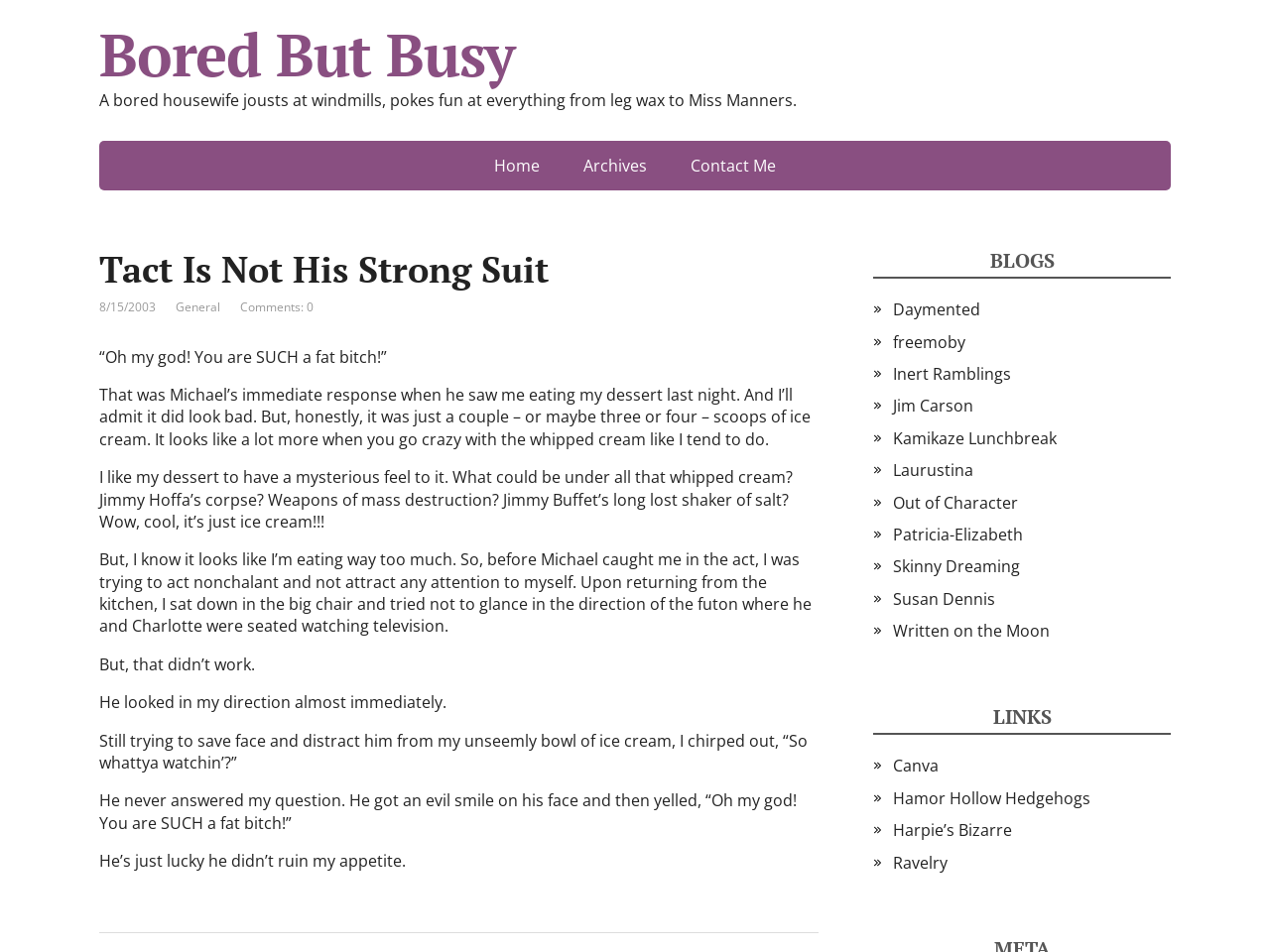Please find the bounding box coordinates in the format (top-left x, top-left y, bottom-right x, bottom-right y) for the given element description. Ensure the coordinates are floating point numbers between 0 and 1. Description: Hamor Hollow Hedgehogs

[0.703, 0.827, 0.859, 0.85]